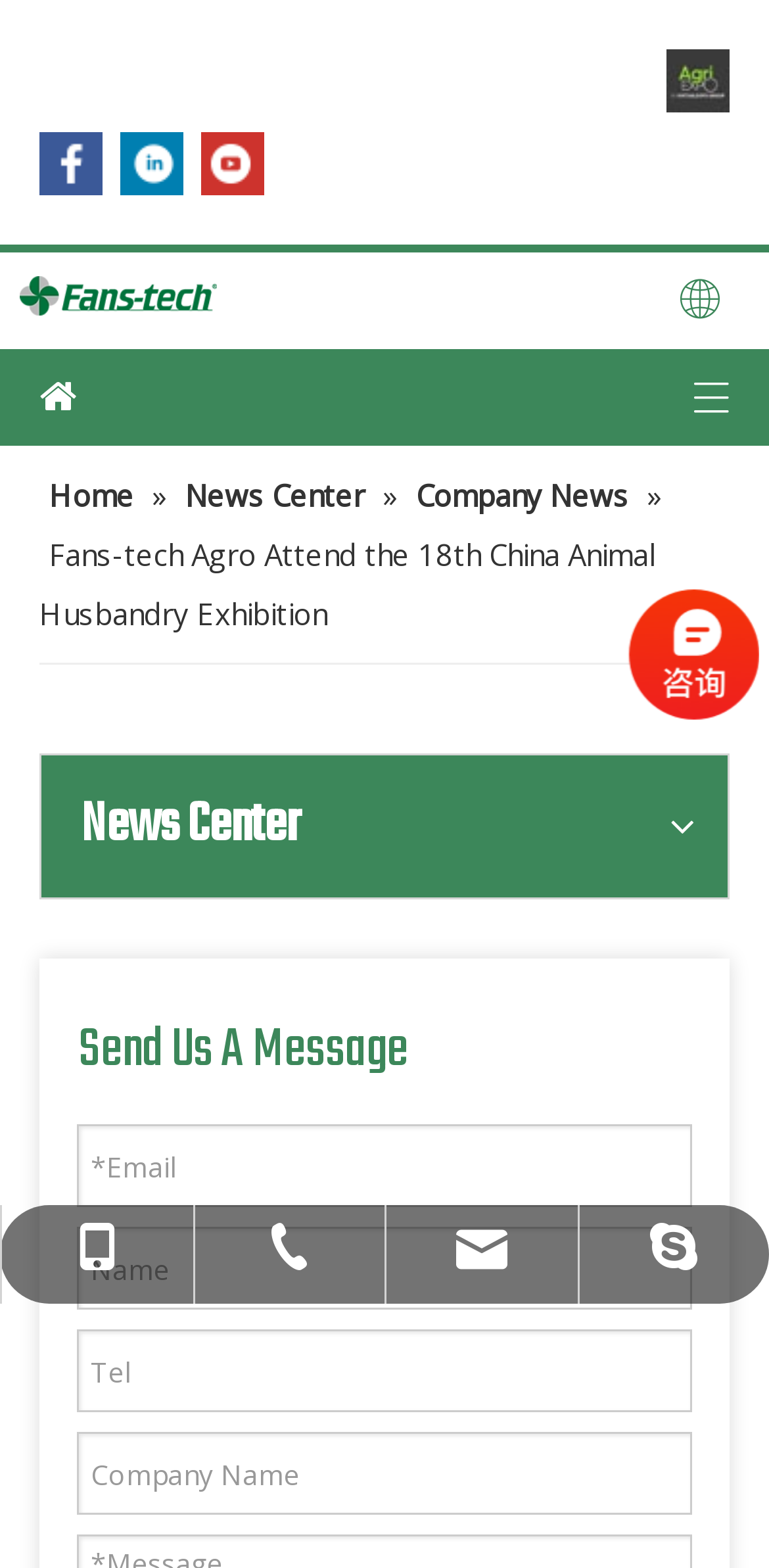Please provide a one-word or short phrase answer to the question:
What is the purpose of the 'Send Us A Message' section?

To contact the company